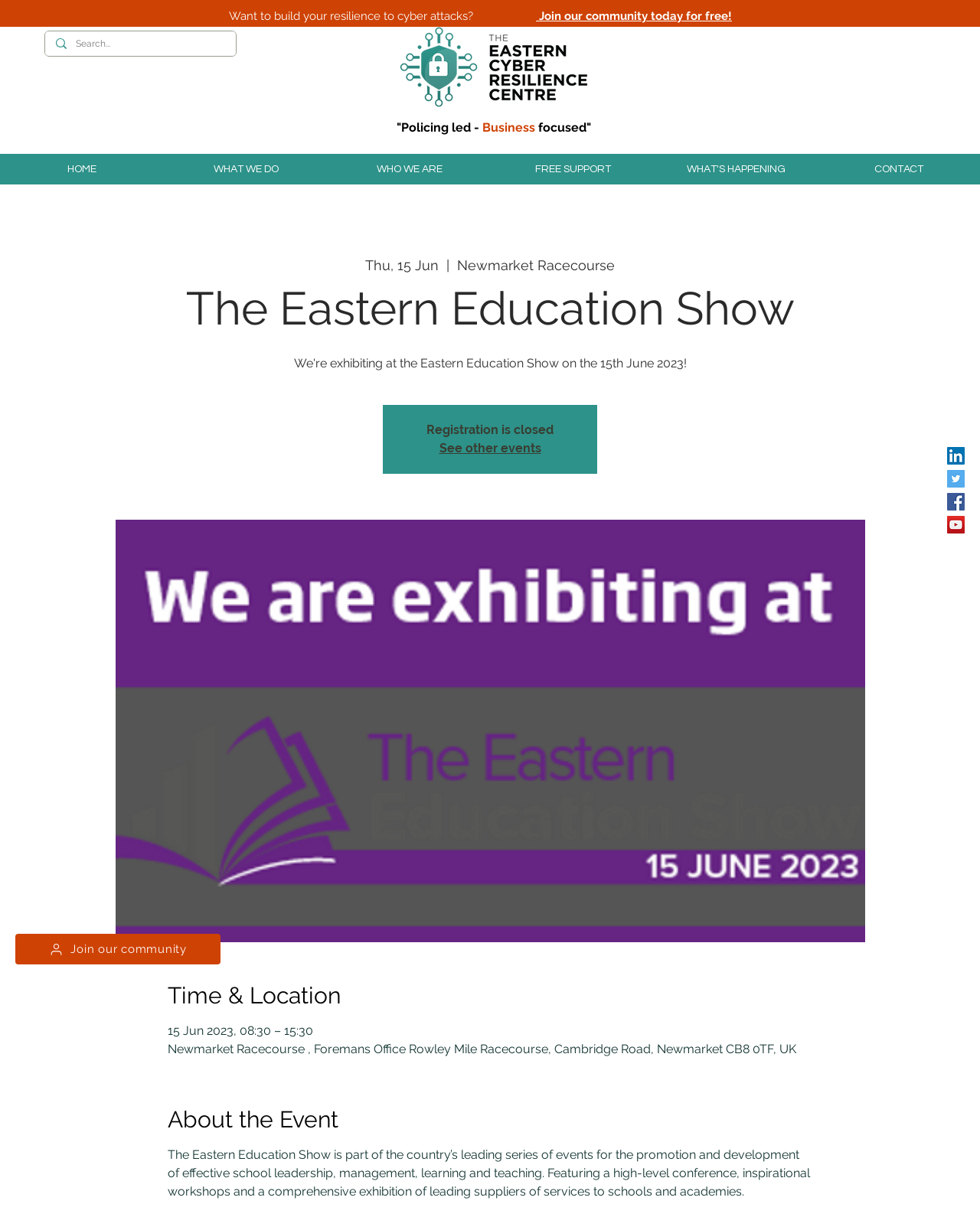Use a single word or phrase to answer the question:
Is registration open for the event?

No